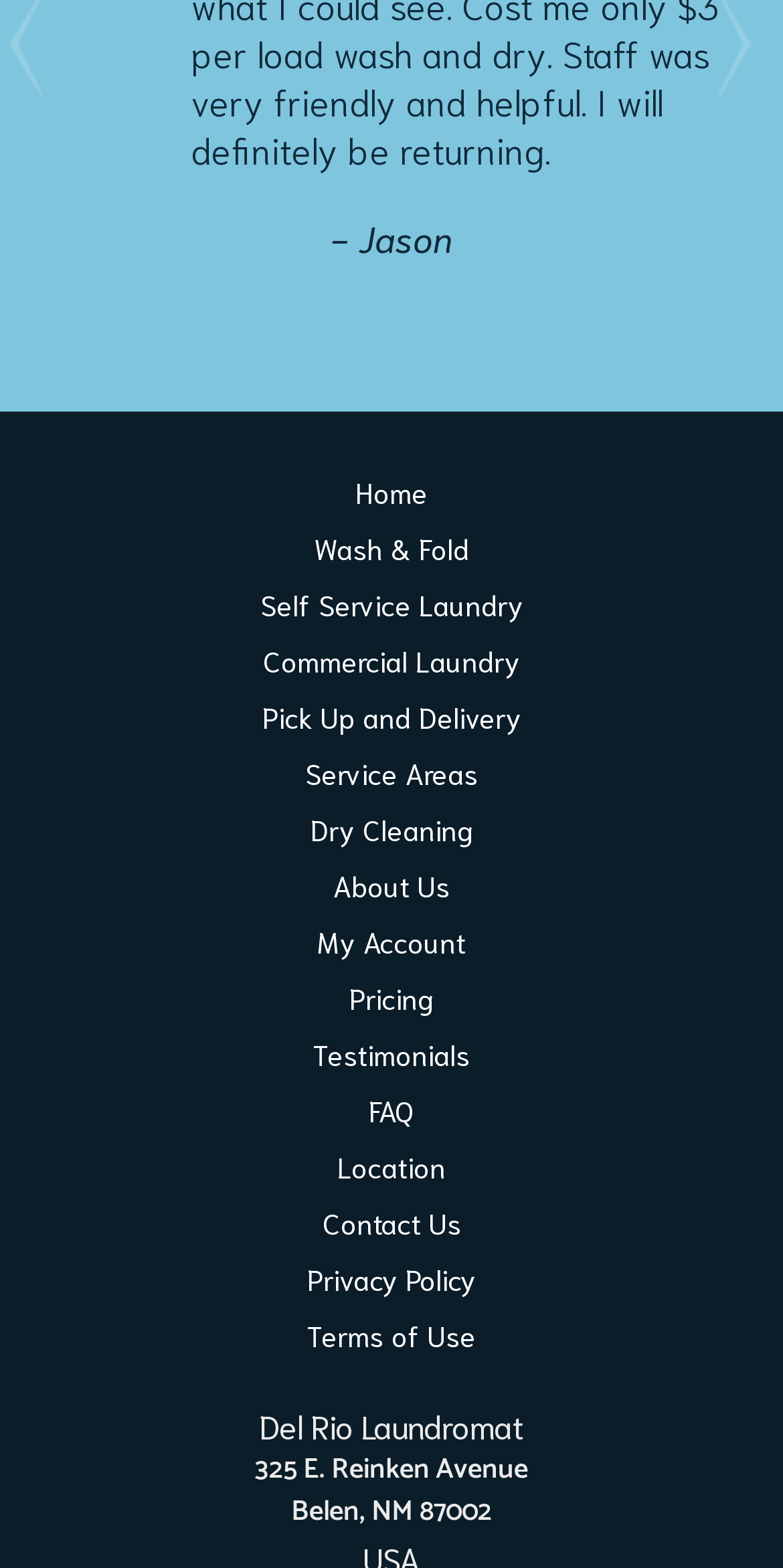Pinpoint the bounding box coordinates for the area that should be clicked to perform the following instruction: "go to home page".

[0.454, 0.303, 0.546, 0.326]